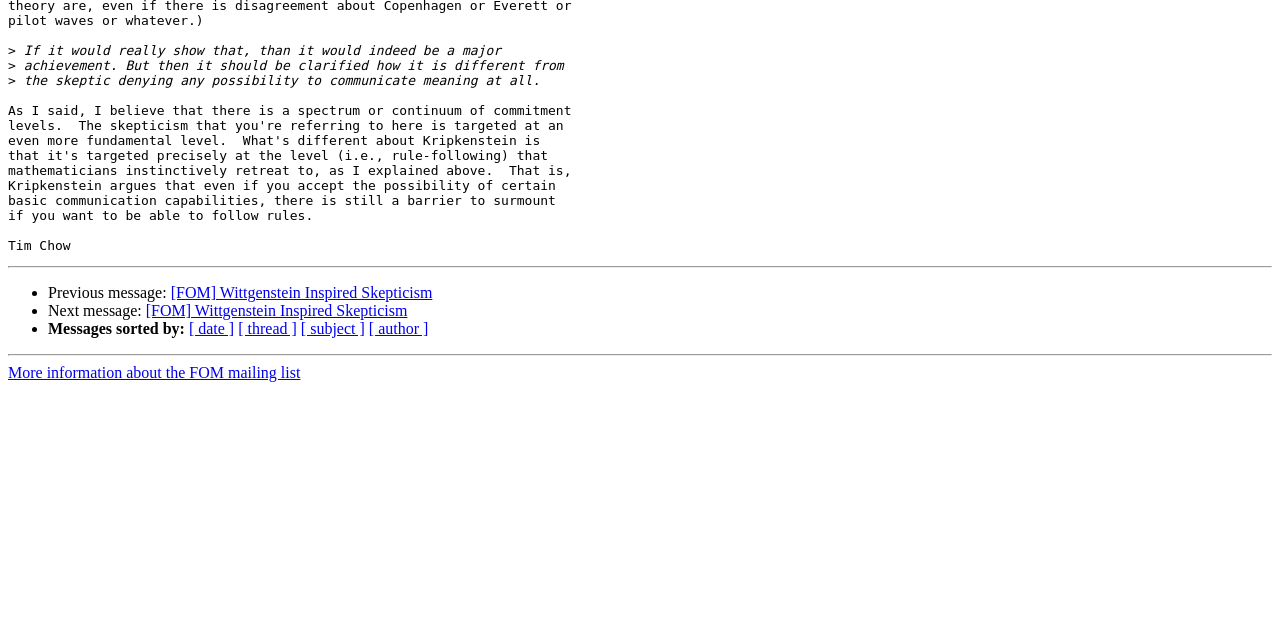Provide the bounding box for the UI element matching this description: "[FOM] Wittgenstein Inspired Skepticism".

[0.133, 0.444, 0.338, 0.471]